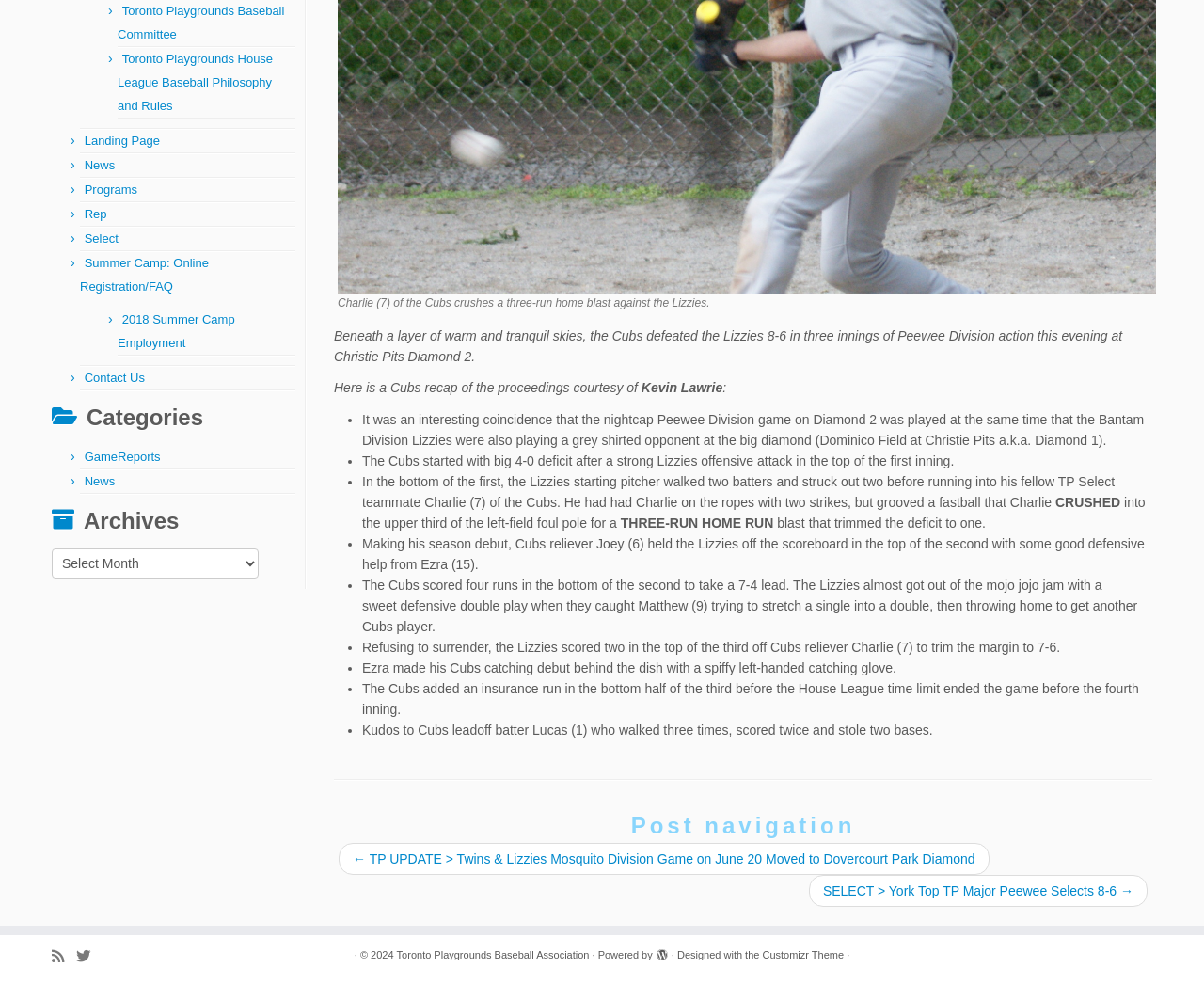Bounding box coordinates should be provided in the format (top-left x, top-left y, bottom-right x, bottom-right y) with all values between 0 and 1. Identify the bounding box for this UI element: Toronto Playgrounds Baseball Committee

[0.098, 0.004, 0.236, 0.042]